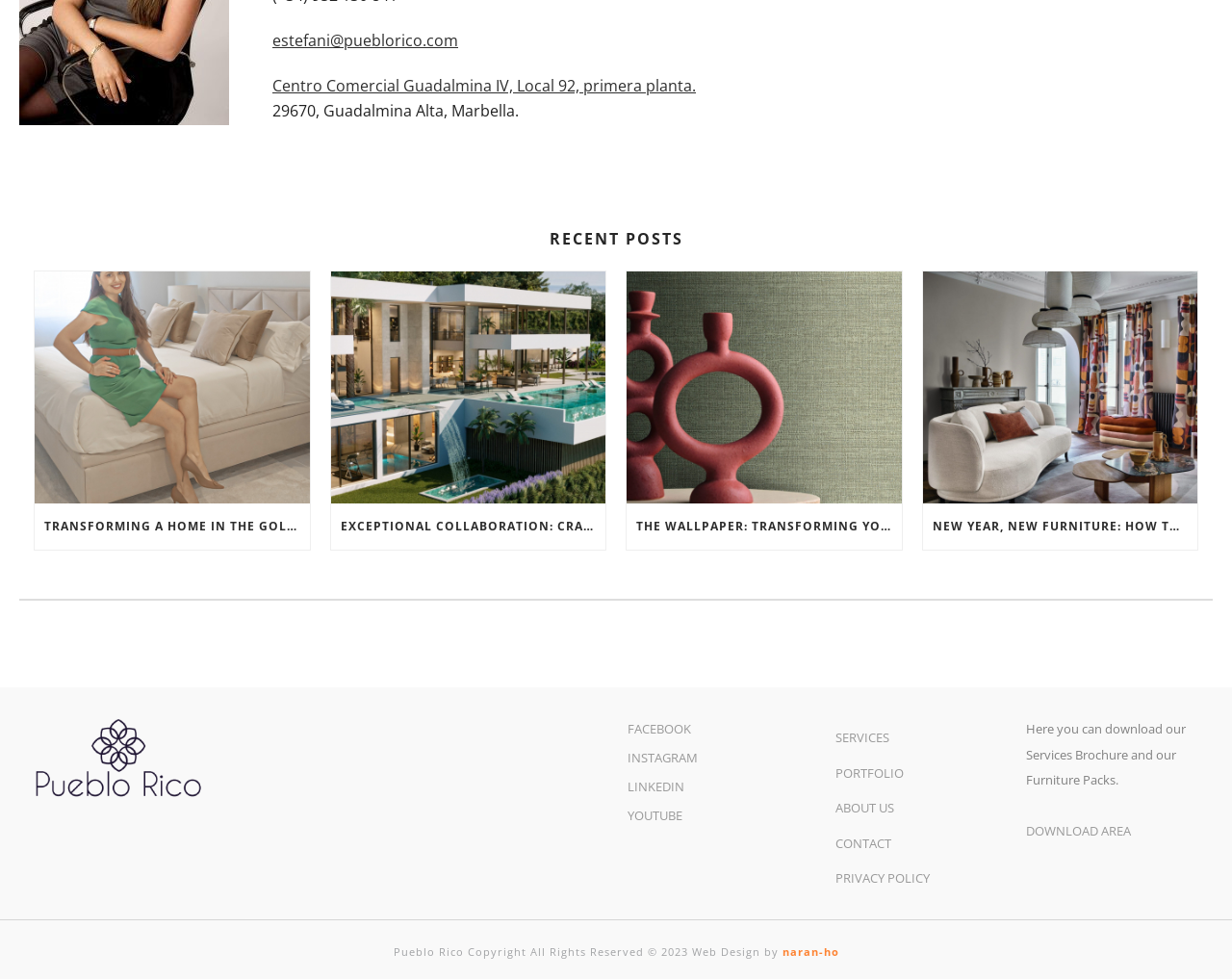Please identify the bounding box coordinates of the element that needs to be clicked to perform the following instruction: "View recent posts".

[0.446, 0.233, 0.554, 0.254]